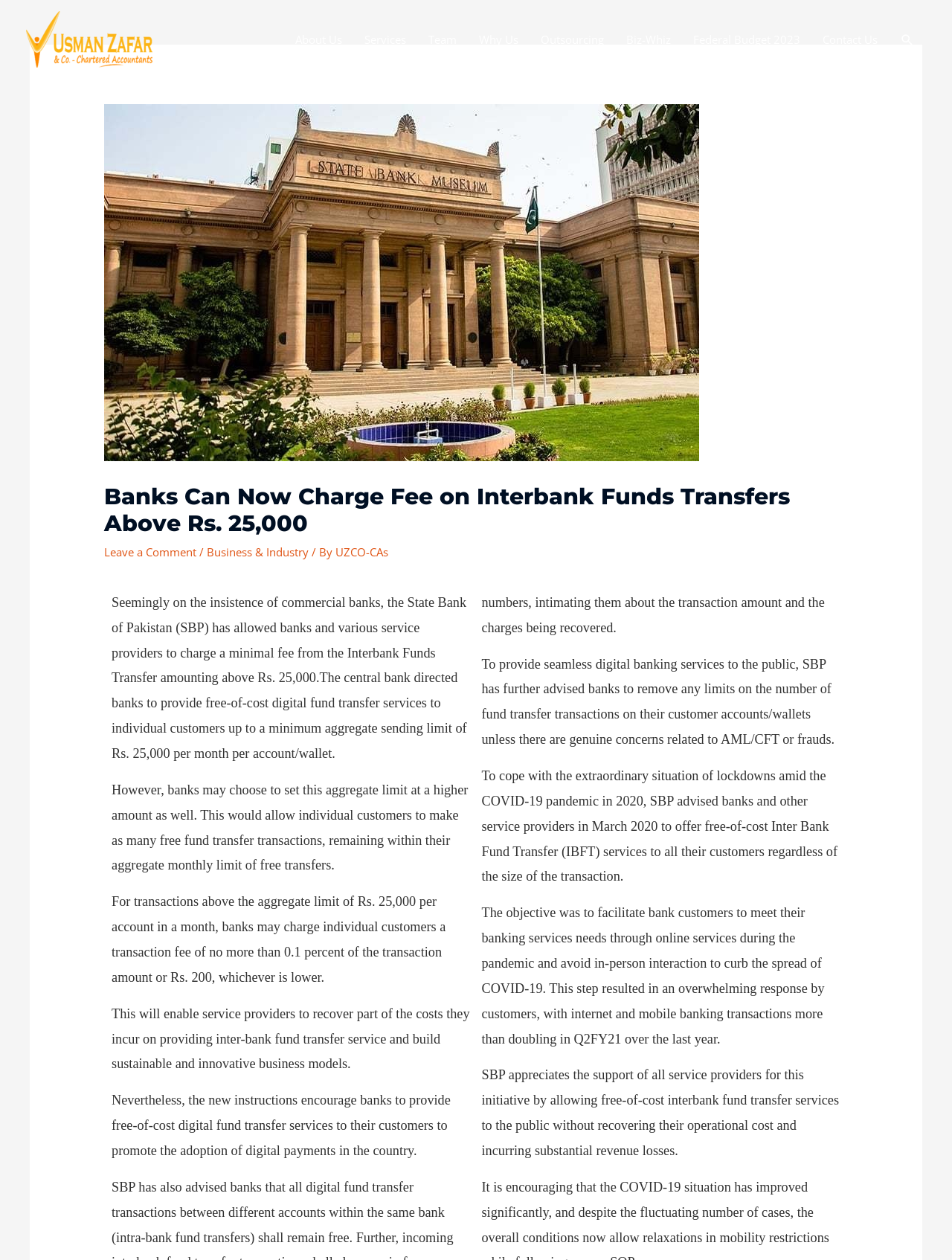What is the minimum aggregate sending limit per month per account?
Please give a detailed and elaborate explanation in response to the question.

According to the article, the central bank has directed banks to provide free-of-cost digital fund transfer services to individual customers up to a minimum aggregate sending limit of Rs. 25,000 per month per account/wallet.